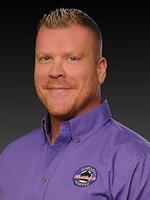Provide a comprehensive description of the image.

The image features a portrait of Steve Atkocius, a broker/agent affiliated with Purple Post Real Estate. He is dressed in a distinctive purple collared shirt, which prominently displays a logo on the left side. Steve has a friendly smile and a confident demeanor, suggesting approachability and professionalism. The background of the image is solid black, providing a sharp contrast that emphasizes his features and attire. This image is typically used in professional settings to convey a personal brand and establish trust with potential clients in the real estate industry.